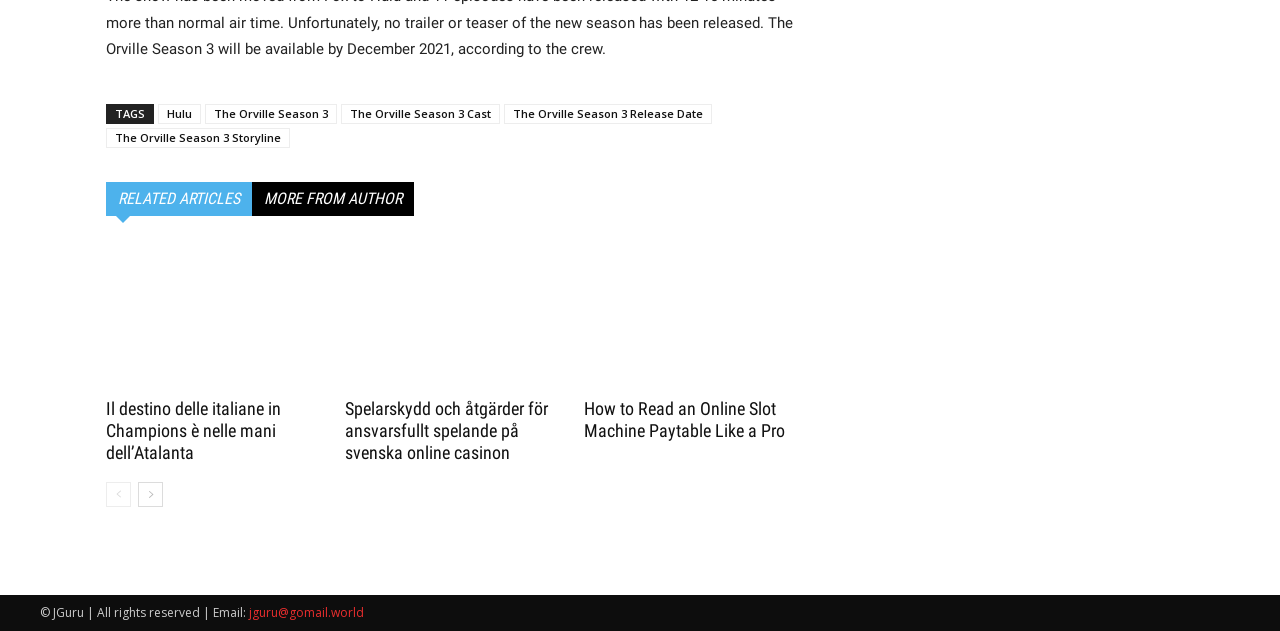From the image, can you give a detailed response to the question below:
What is the copyright information at the bottom of the page?

The copyright information at the bottom of the page indicates that the content is owned by JGuru and all rights are reserved. This section also includes an email address, suggesting that users can contact JGuru for inquiries or feedback.